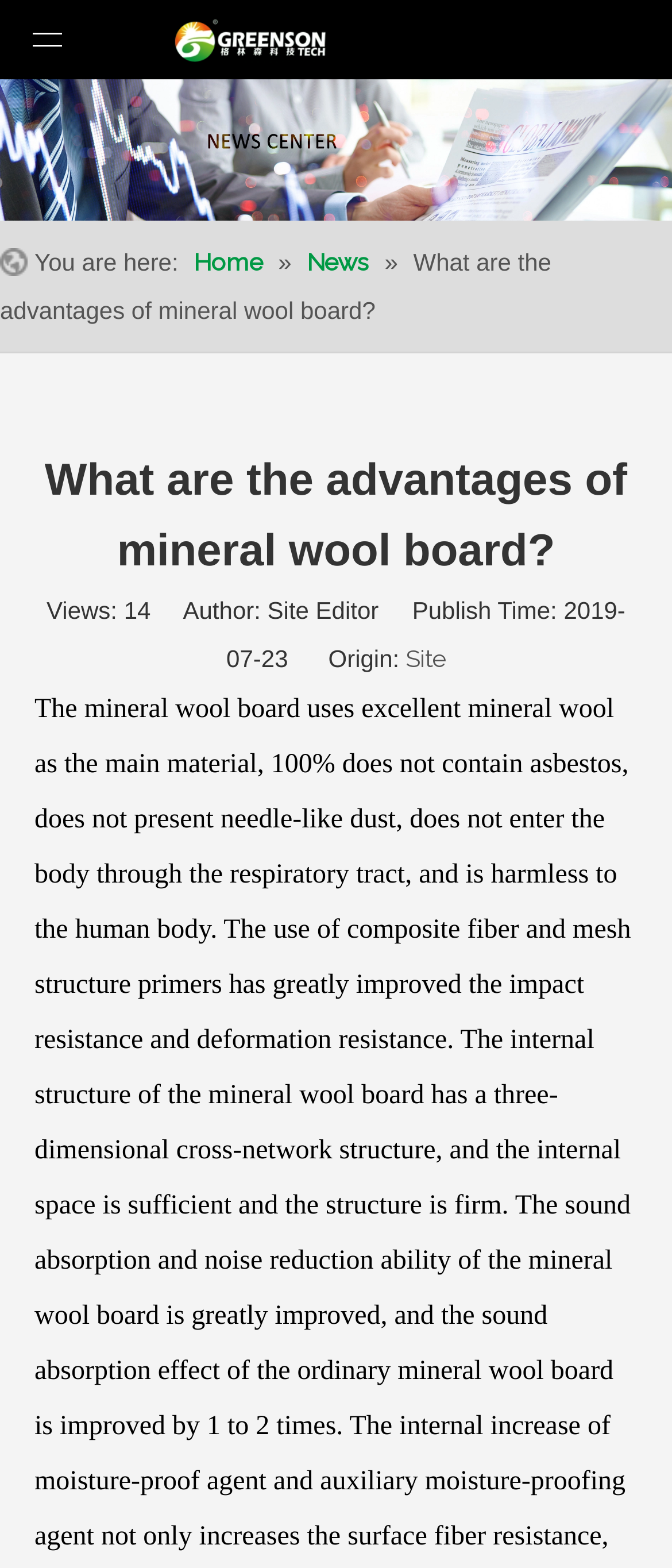Answer the following query concisely with a single word or phrase:
What is the name of the company?

Hebei Greens Building Material Technology Development Co., Ltd